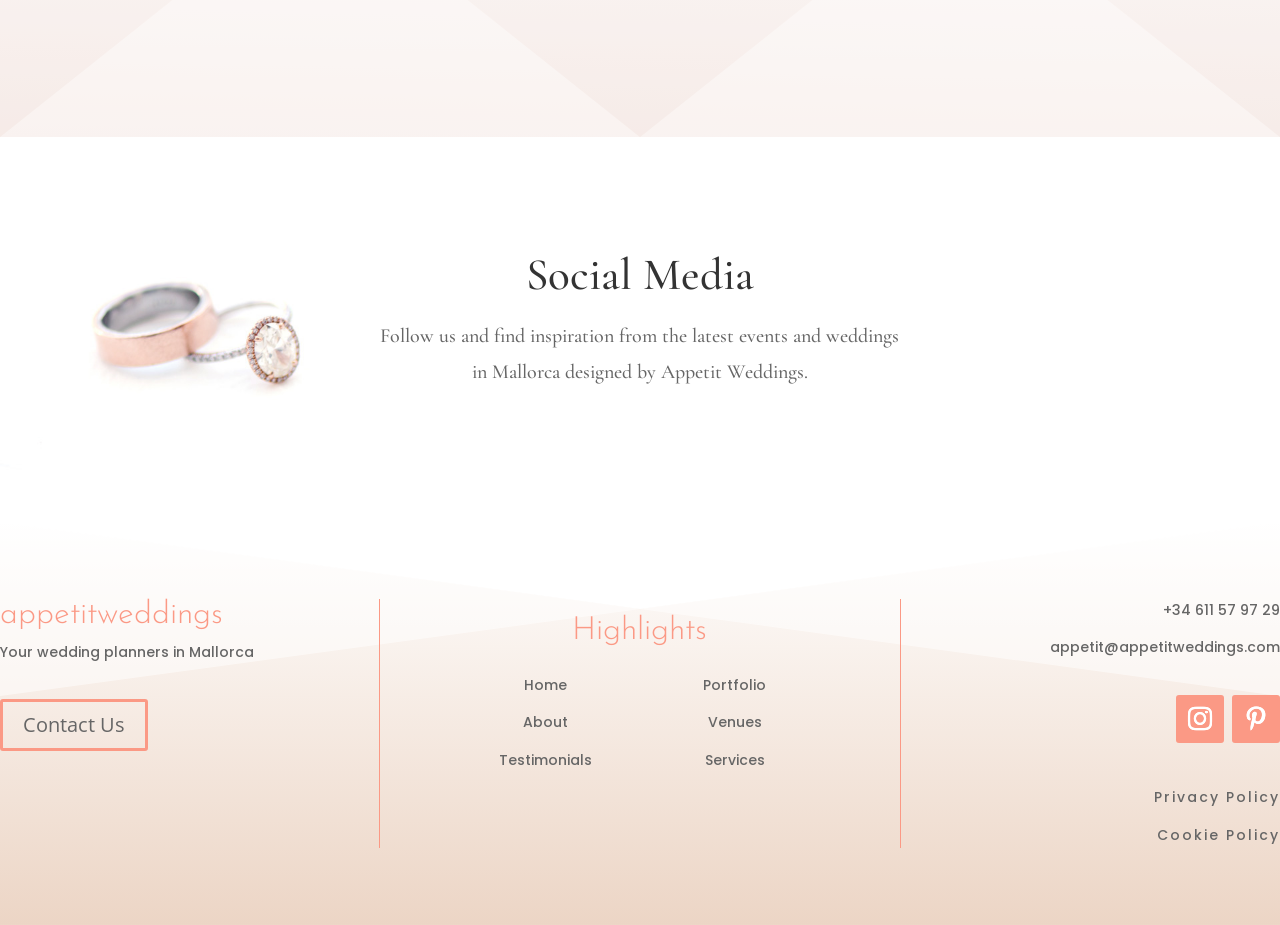What is the name of the wedding planners in Mallorca?
Please respond to the question with a detailed and informative answer.

The name of the wedding planners in Mallorca can be found in the heading element 'appetitweddings' which is located at the top of the webpage, indicating that the webpage is about Appetit Weddings, a wedding planning service in Mallorca.